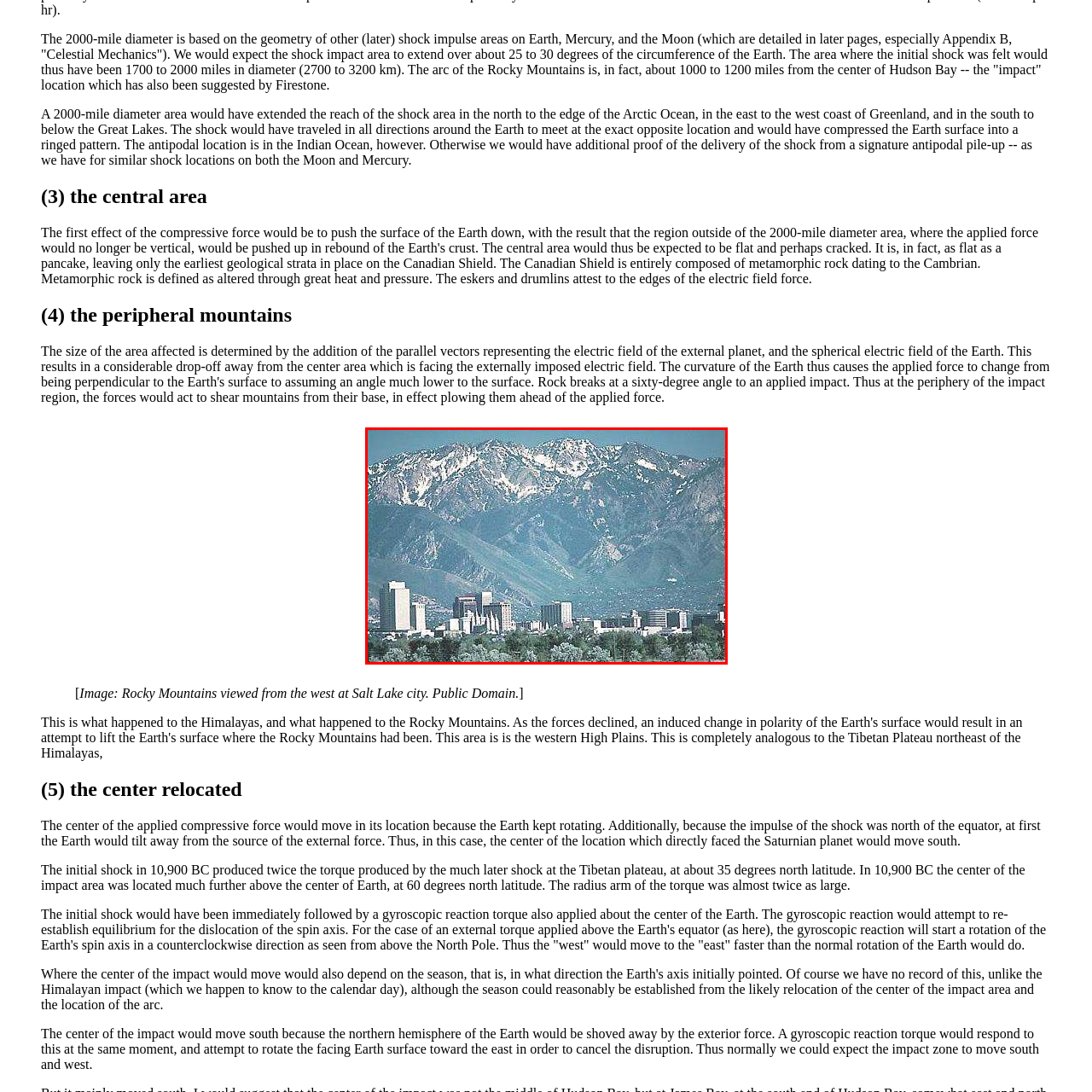Generate an in-depth caption for the image segment highlighted with a red box.

This image showcases a view of the Rocky Mountains, captured from the western perspective at Salt Lake City. The majestic snow-capped peaks rise prominently against a clear blue sky, providing a stunning backdrop to the urban skyline below. The city's buildings, characterized by a mix of modern architecture, are situated in the foreground, emphasizing the contrast between the natural beauty of the mountains and the development of the urban landscape. This scene is emblematic of the unique geography of the region, where mountainous terrain meets city life, reflecting the interplay between nature and human settlement. The image serves as a visual representation of the area discussed in the context of geological phenomena, such as shock impacts and their potential effects on the Earth's structure.